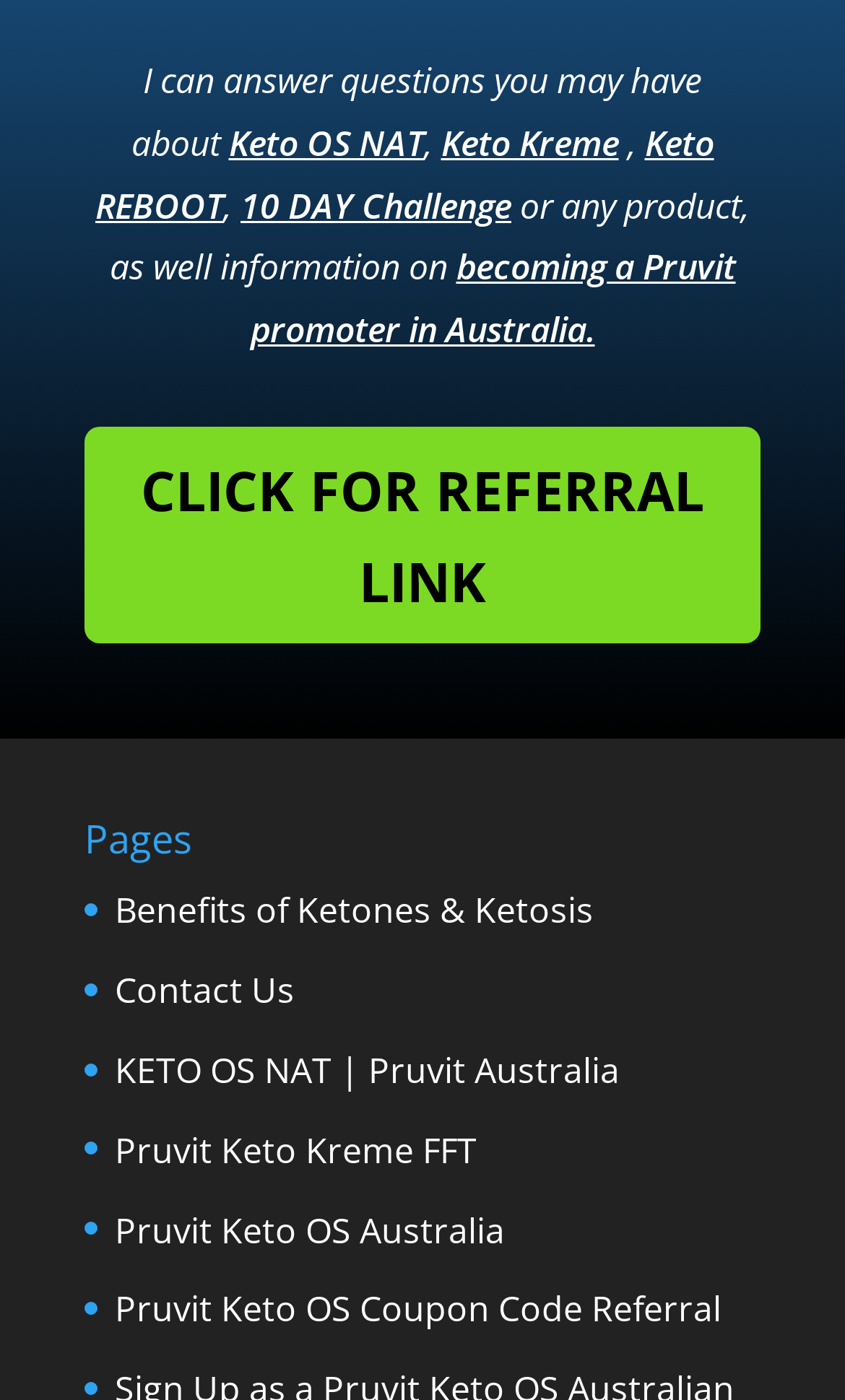Specify the bounding box coordinates of the area that needs to be clicked to achieve the following instruction: "Contact Us".

[0.136, 0.69, 0.349, 0.724]